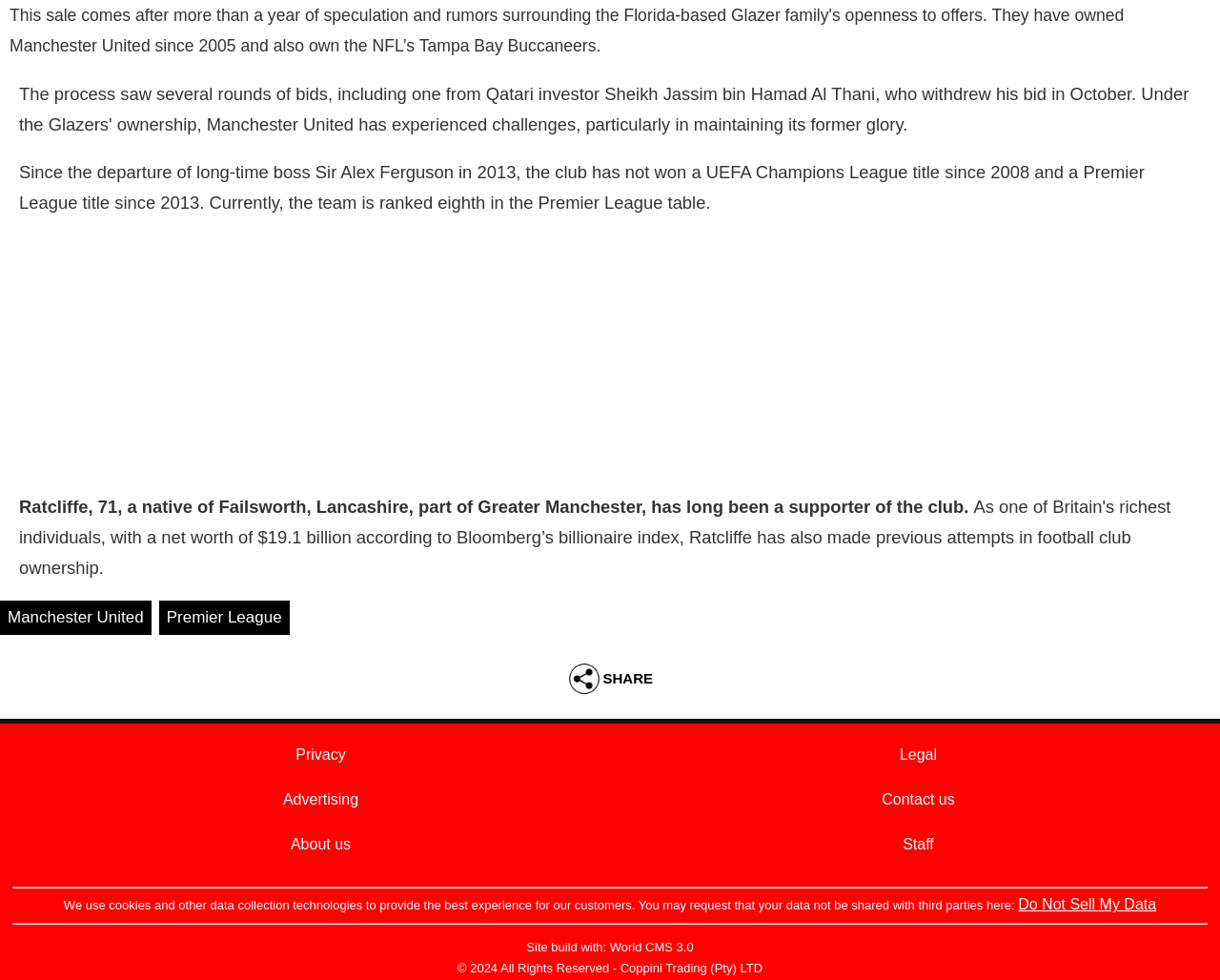What is the name of the native place of Ratcliffe?
Please give a detailed answer to the question using the information shown in the image.

The answer can be found in the second StaticText element, which states 'Ratcliffe, 71, a native of Failsworth, Lancashire, part of Greater Manchester, has long been a supporter of the club.'